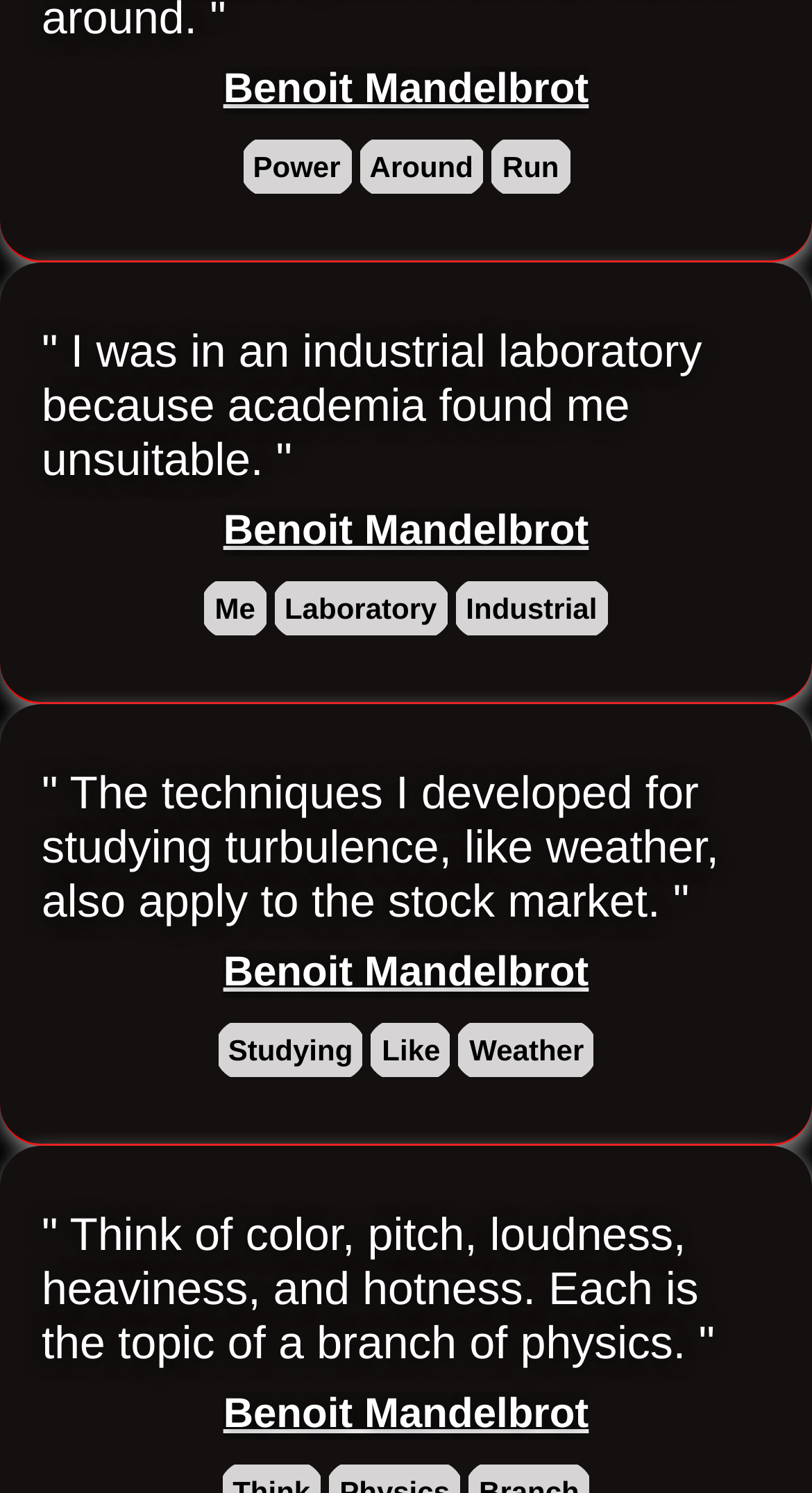Use one word or a short phrase to answer the question provided: 
What is the theme of the quotes on the webpage?

Science and research